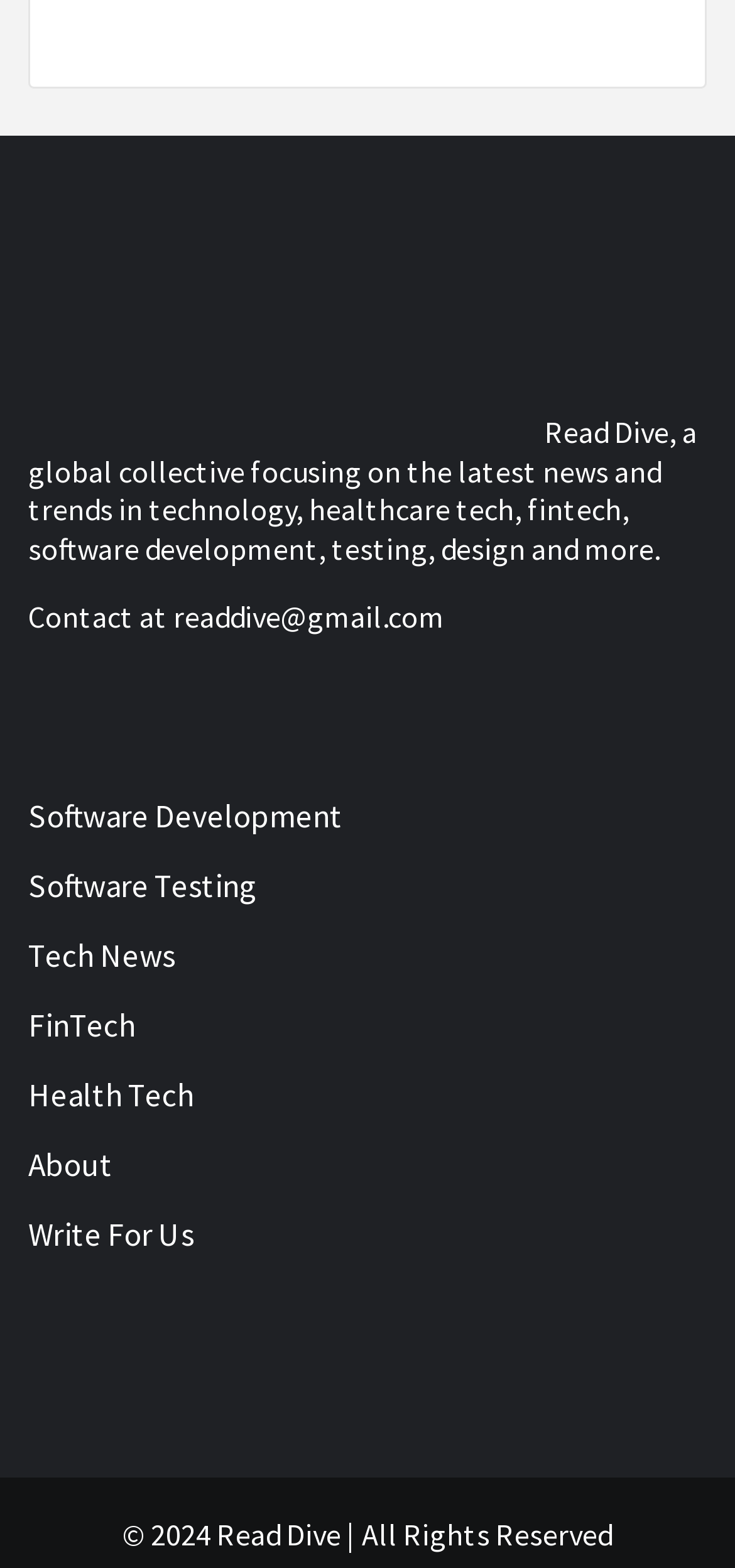Please determine the bounding box coordinates, formatted as (top-left x, top-left y, bottom-right x, bottom-right y), with all values as floating point numbers between 0 and 1. Identify the bounding box of the region described as: Software Testing

[0.267, 0.878, 0.354, 0.919]